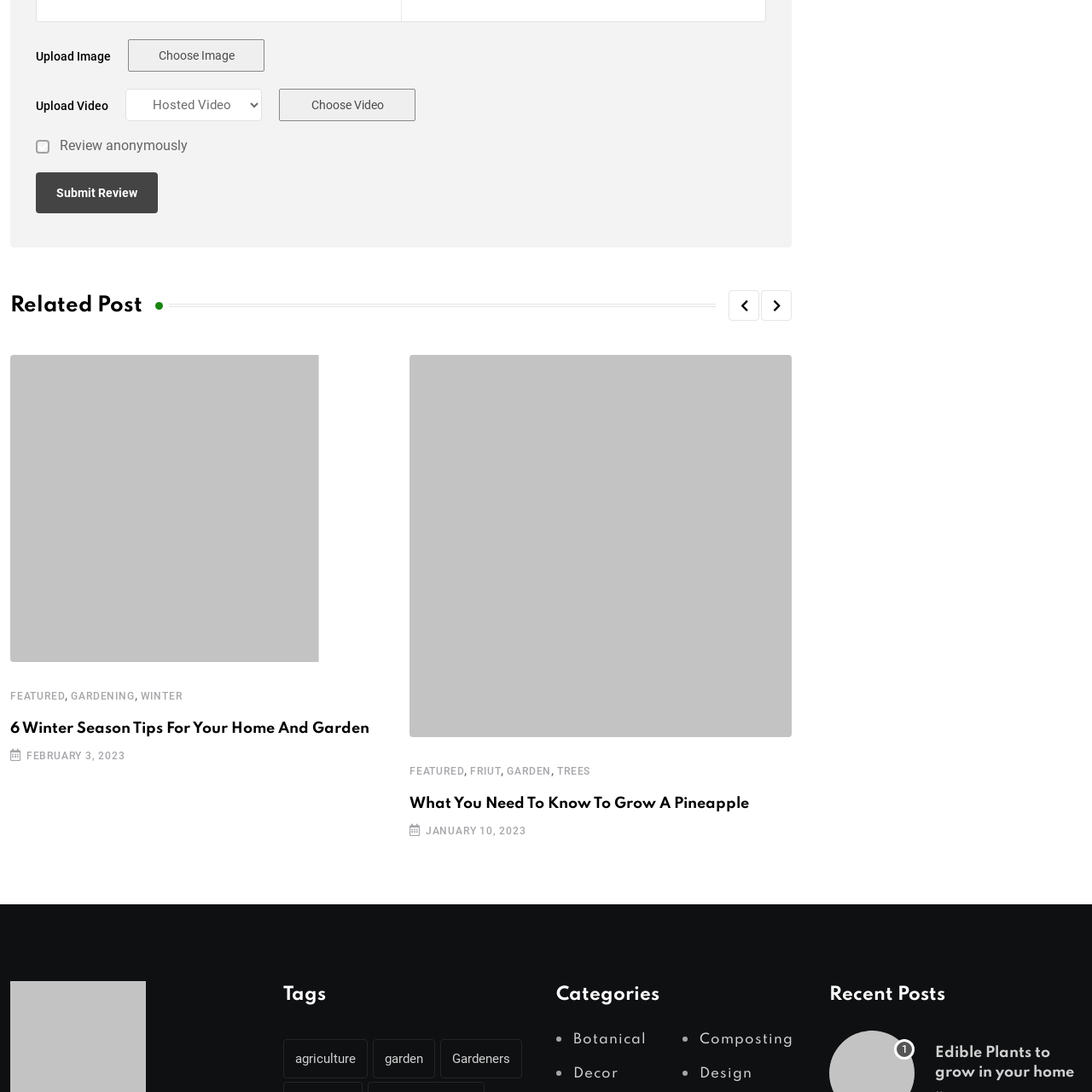What is the purpose of the illustration?
Focus on the area marked by the red bounding box and respond to the question with as much detail as possible.

The illustration serves not only to attract attention but also to convey the core message of the content it accompanies, which suggests that the purpose of the illustration is to grab the reader's attention and communicate the main idea of the content.